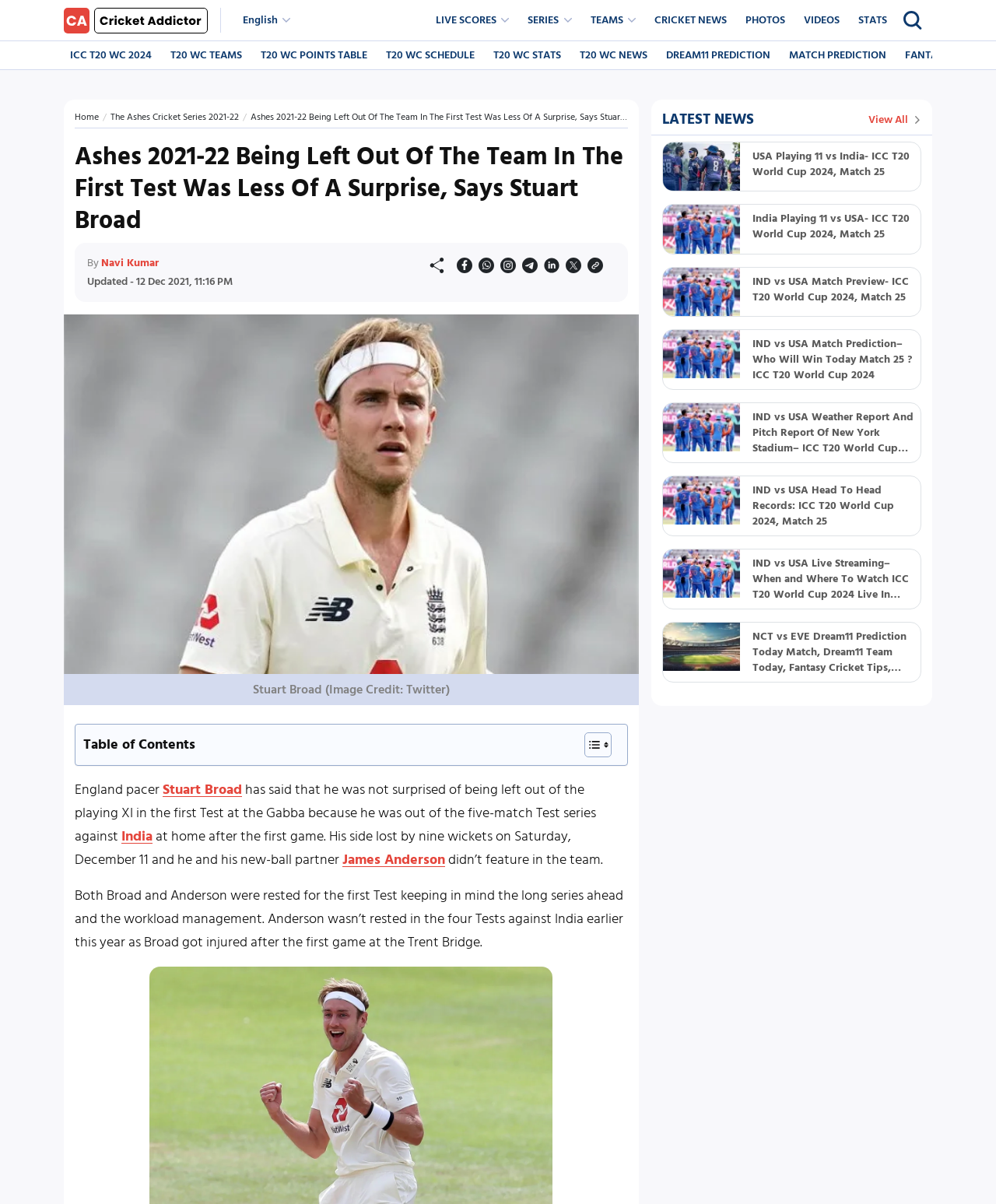What is the name of the partner of Stuart Broad mentioned in the main article?
Answer the question with just one word or phrase using the image.

James Anderson